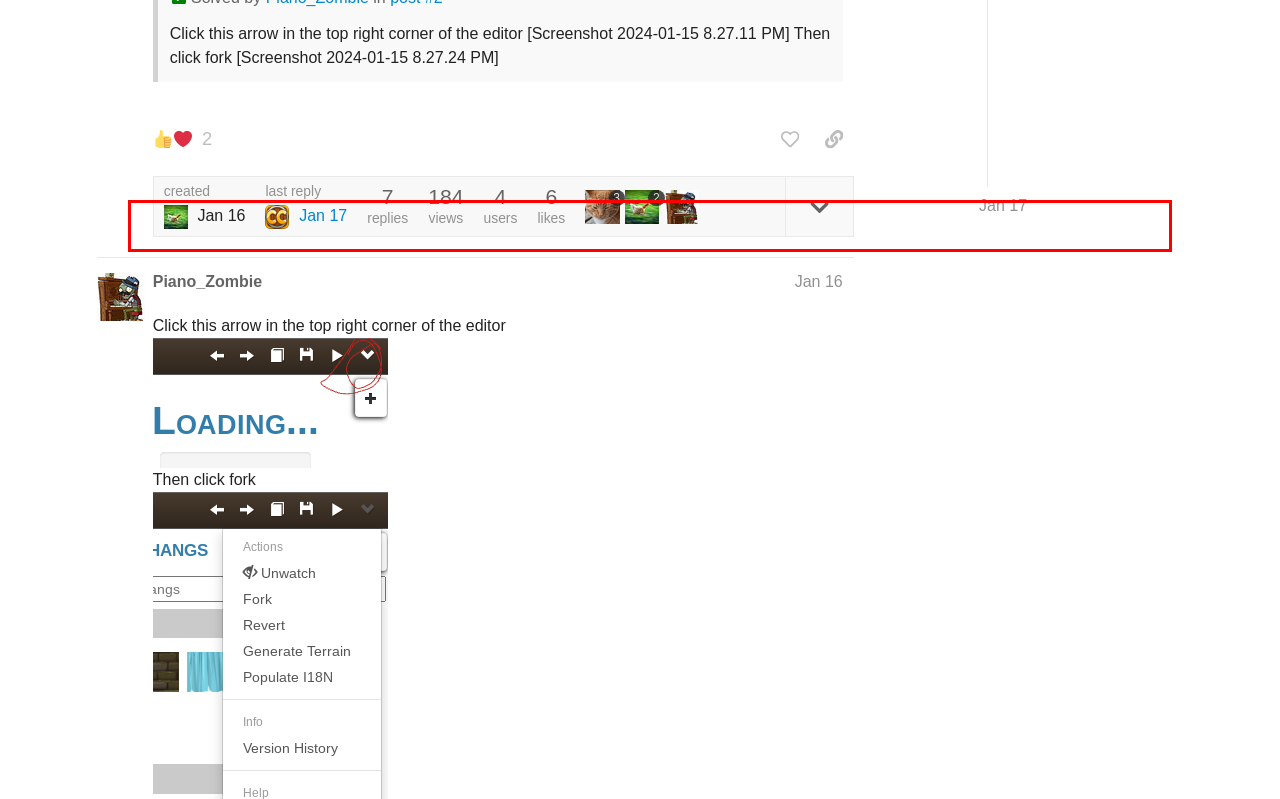From the screenshot of the webpage, locate the red bounding box and extract the text contained within that area.

You want to avoid necroposting if the topic is solved, or the post isn’t related to the topic. But necroposting is better than multiple topics of the same subject.